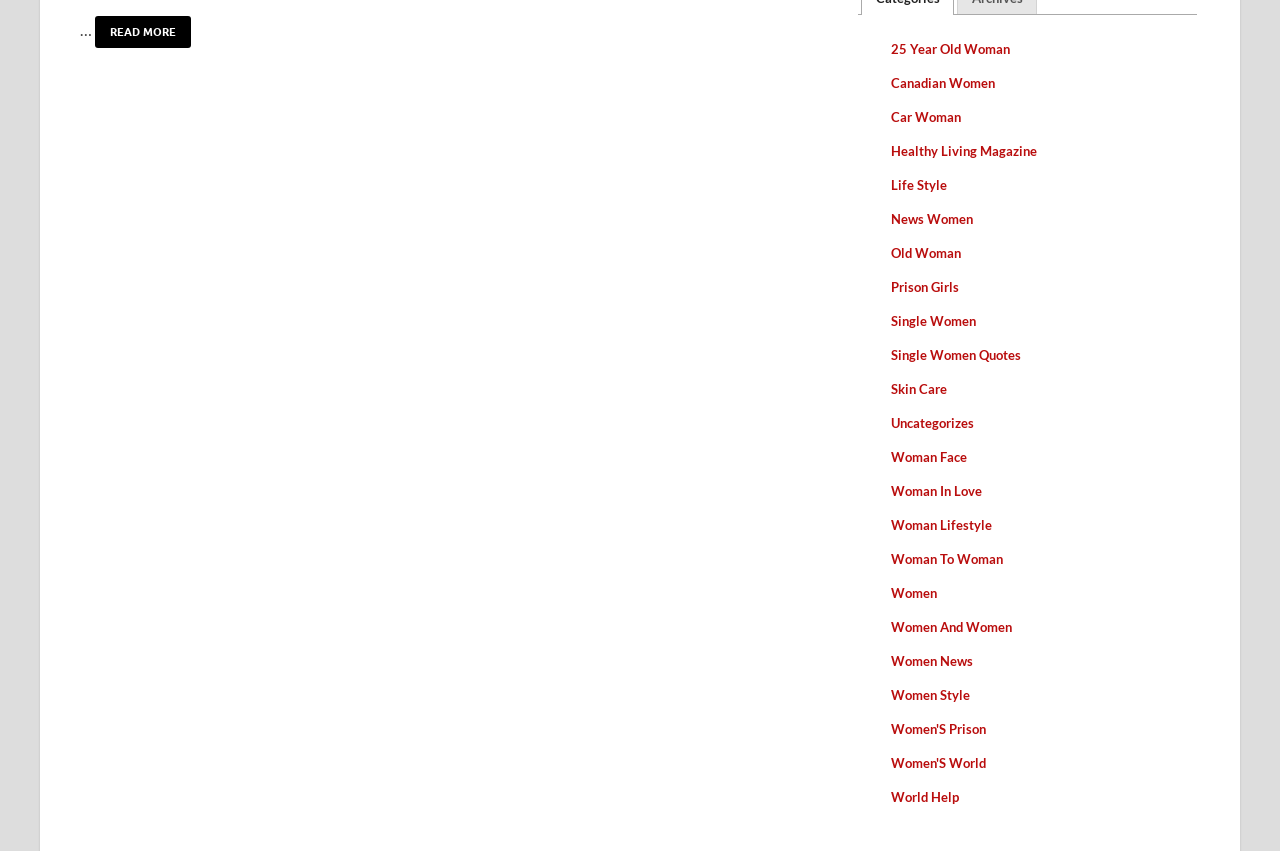Can you give a detailed response to the following question using the information from the image? What is the topic of the link 'Skin Care'?

The link 'Skin Care' is related to beauty and personal care. It is likely that the link provides information or tips on how to take care of one's skin.